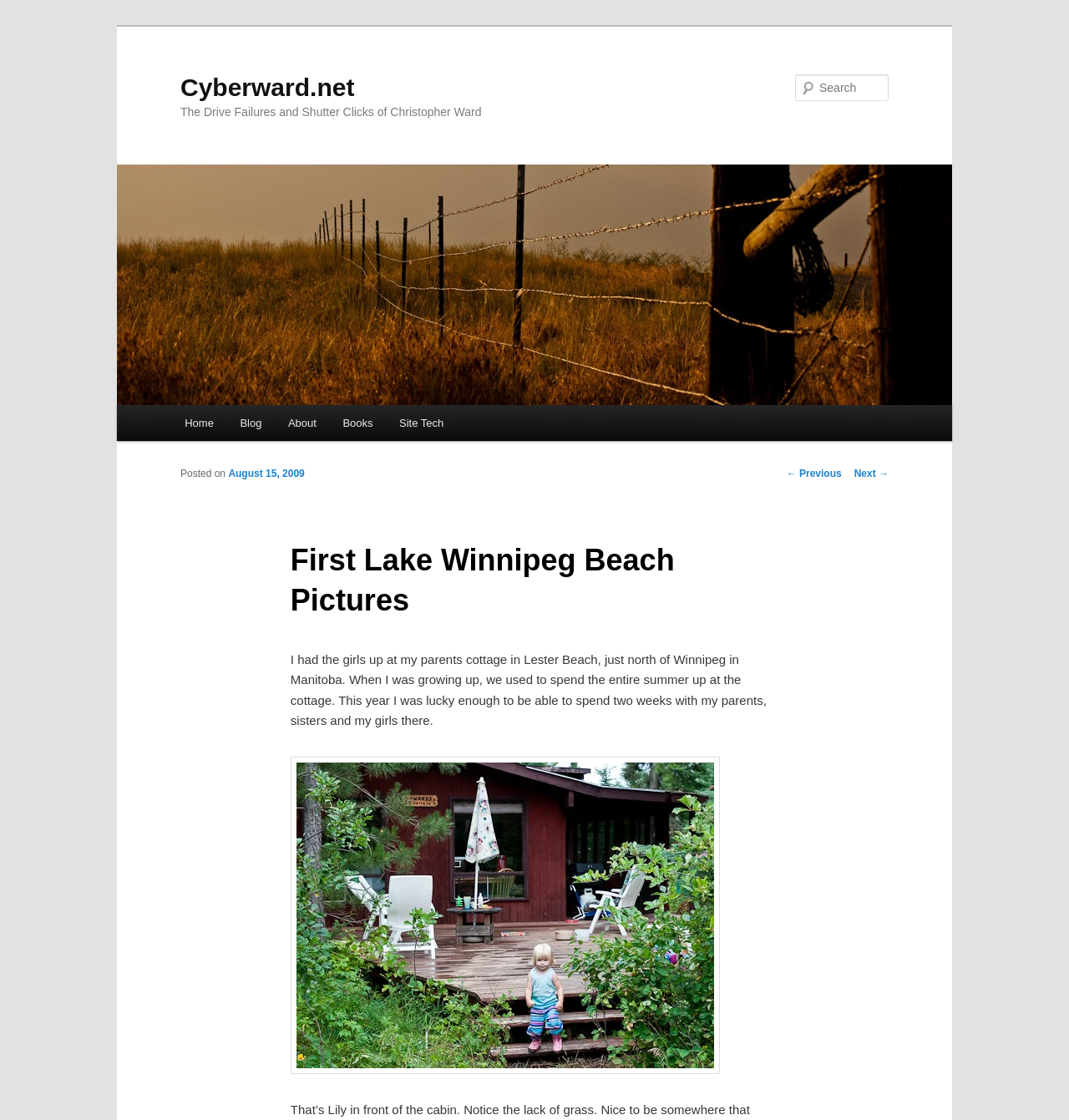How many weeks did the author spend at the cottage?
Please provide a comprehensive and detailed answer to the question.

I found the answer by reading the text content of the webpage, specifically the sentence 'This year I was lucky enough to be able to spend two weeks with my parents, sisters and my girls there.' which mentions the duration of the author's stay at the cottage.